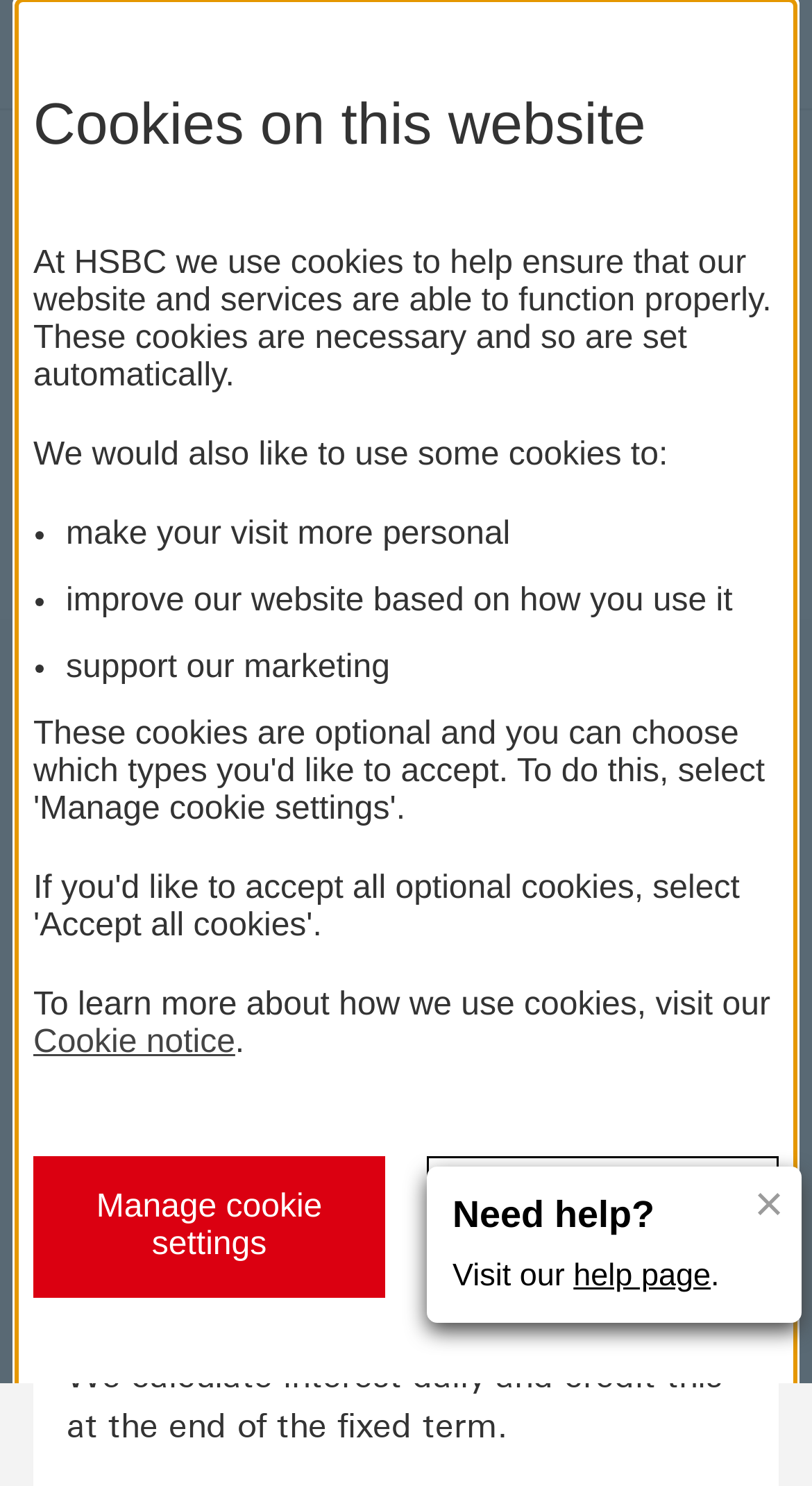Find and indicate the bounding box coordinates of the region you should select to follow the given instruction: "Log on".

[0.785, 0.013, 0.954, 0.057]